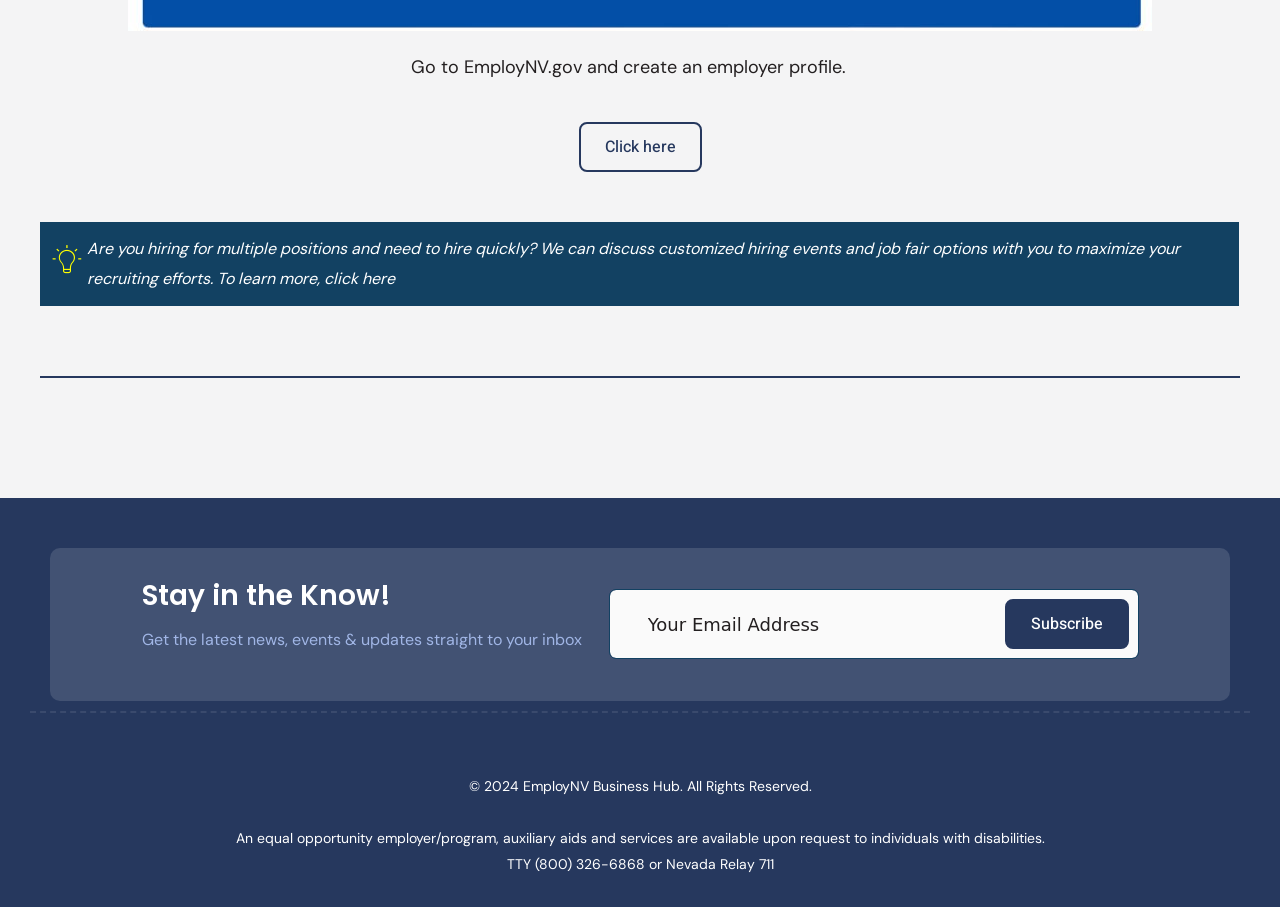What is the year of copyright for EmployNV Business Hub?
Answer the question with a detailed explanation, including all necessary information.

The StaticText element '© 2024 EmployNV Business Hub. All Rights Reserved.' indicates that the year of copyright for EmployNV Business Hub is 2024.